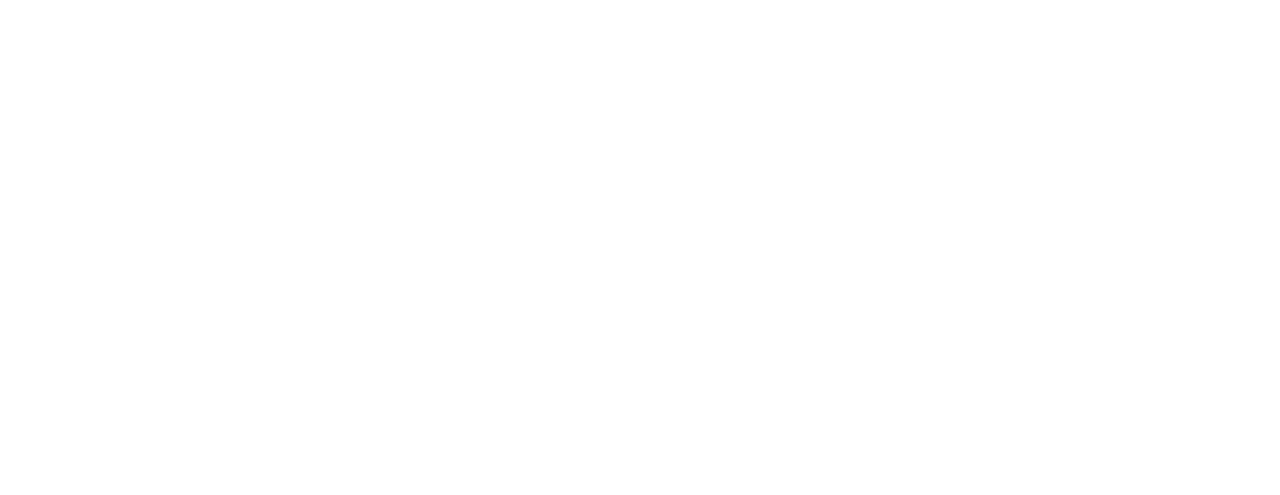Please specify the bounding box coordinates in the format (top-left x, top-left y, bottom-right x, bottom-right y), with all values as floating point numbers between 0 and 1. Identify the bounding box of the UI element described by: Sitemap

[0.216, 0.864, 0.268, 0.911]